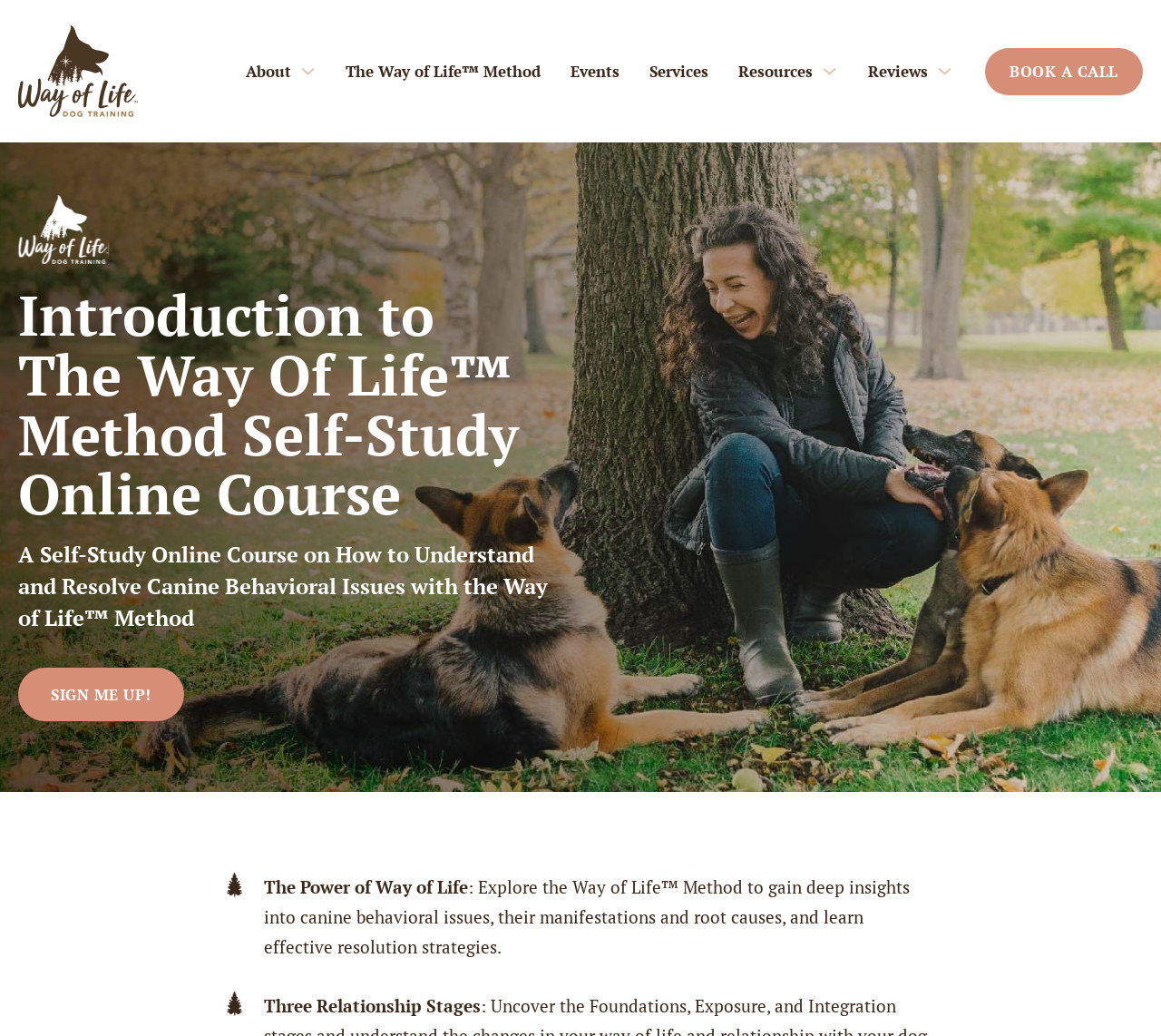Please specify the bounding box coordinates of the element that should be clicked to execute the given instruction: 'Go to About page'. Ensure the coordinates are four float numbers between 0 and 1, expressed as [left, top, right, bottom].

[0.211, 0.056, 0.251, 0.082]